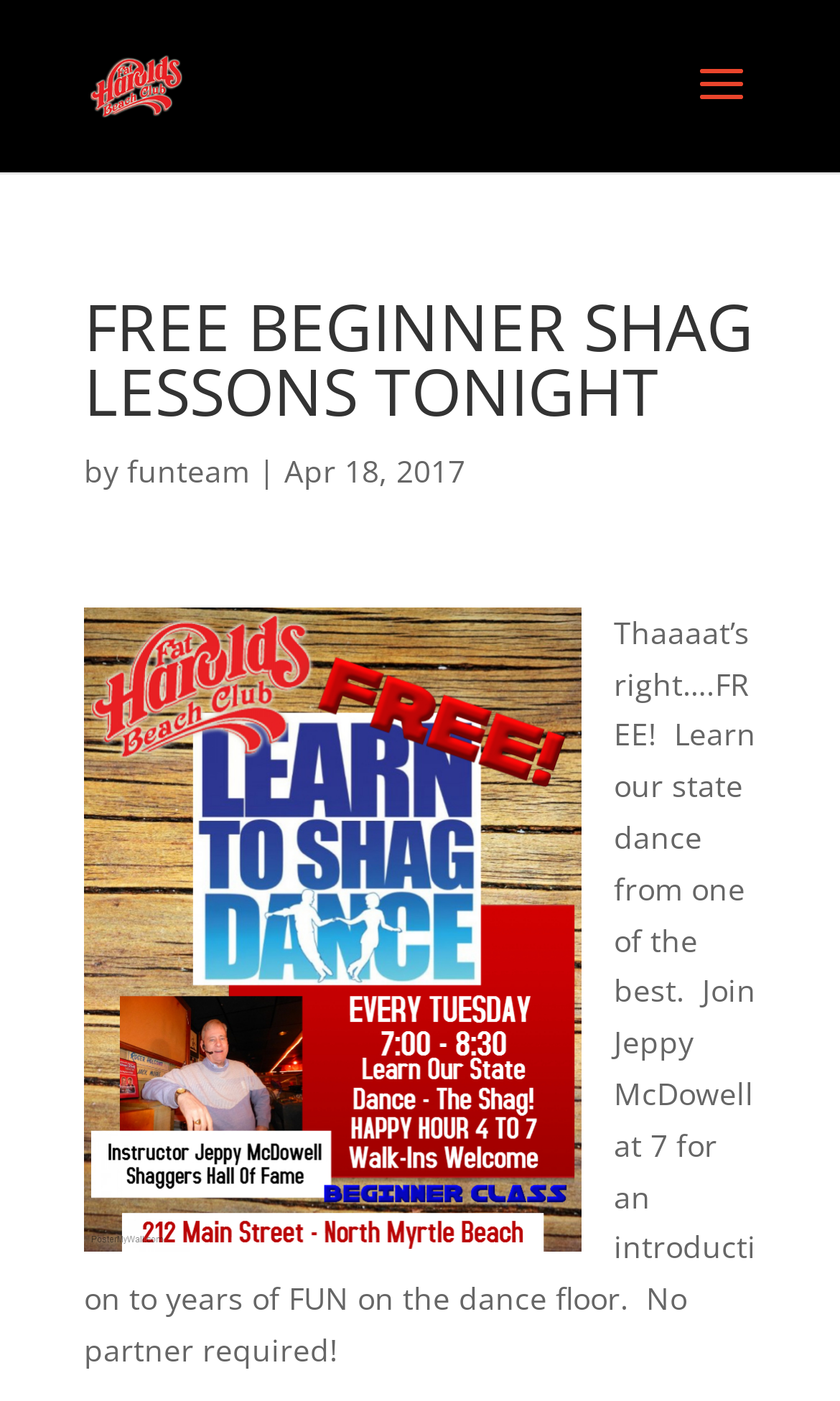Identify the webpage's primary heading and generate its text.

FREE BEGINNER SHAG LESSONS TONIGHT